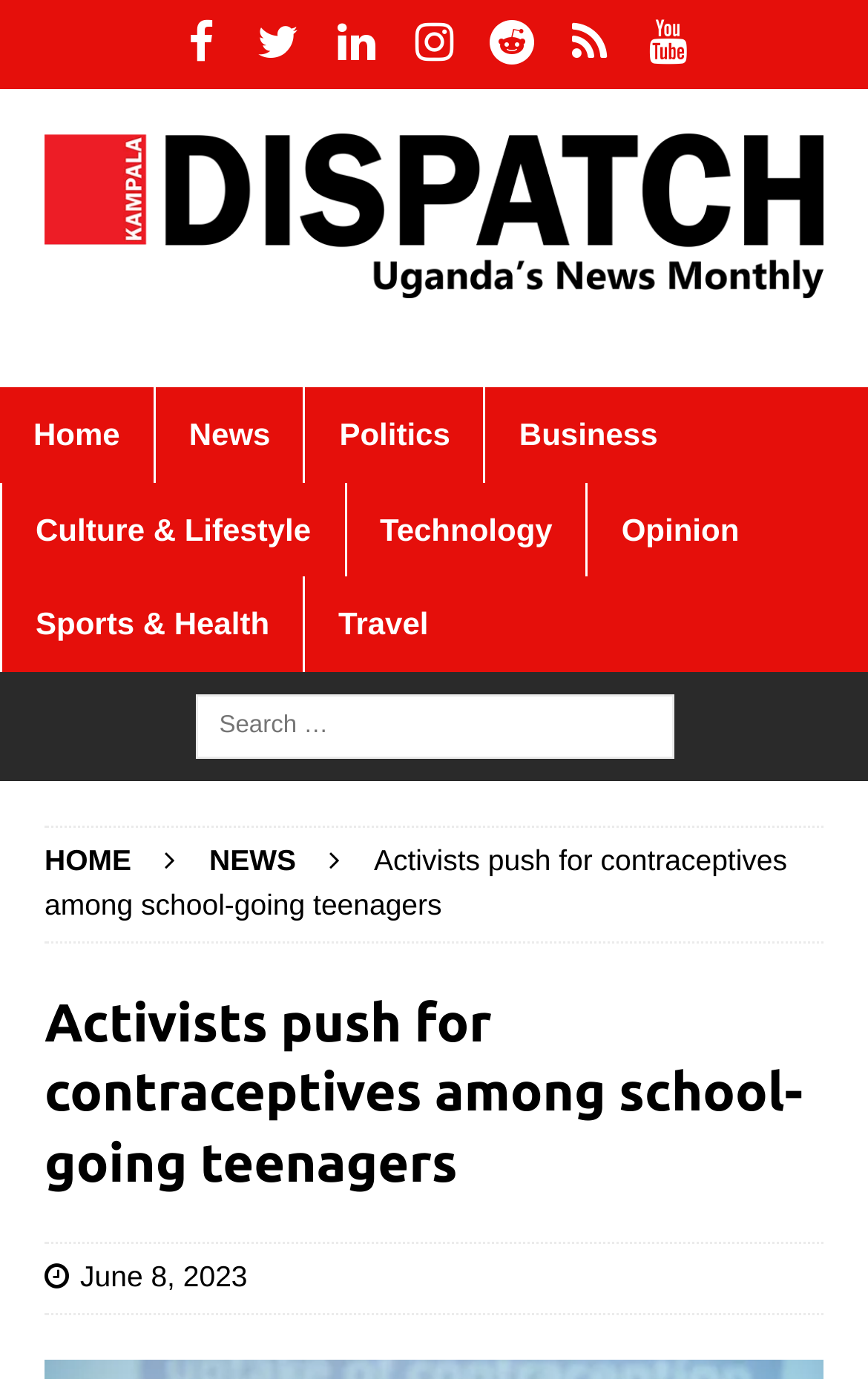What is the date of the article?
Look at the image and provide a detailed response to the question.

The date of the article can be determined by looking at the text below the article's title. The text 'June 8, 2023' is likely to be the date of the article.